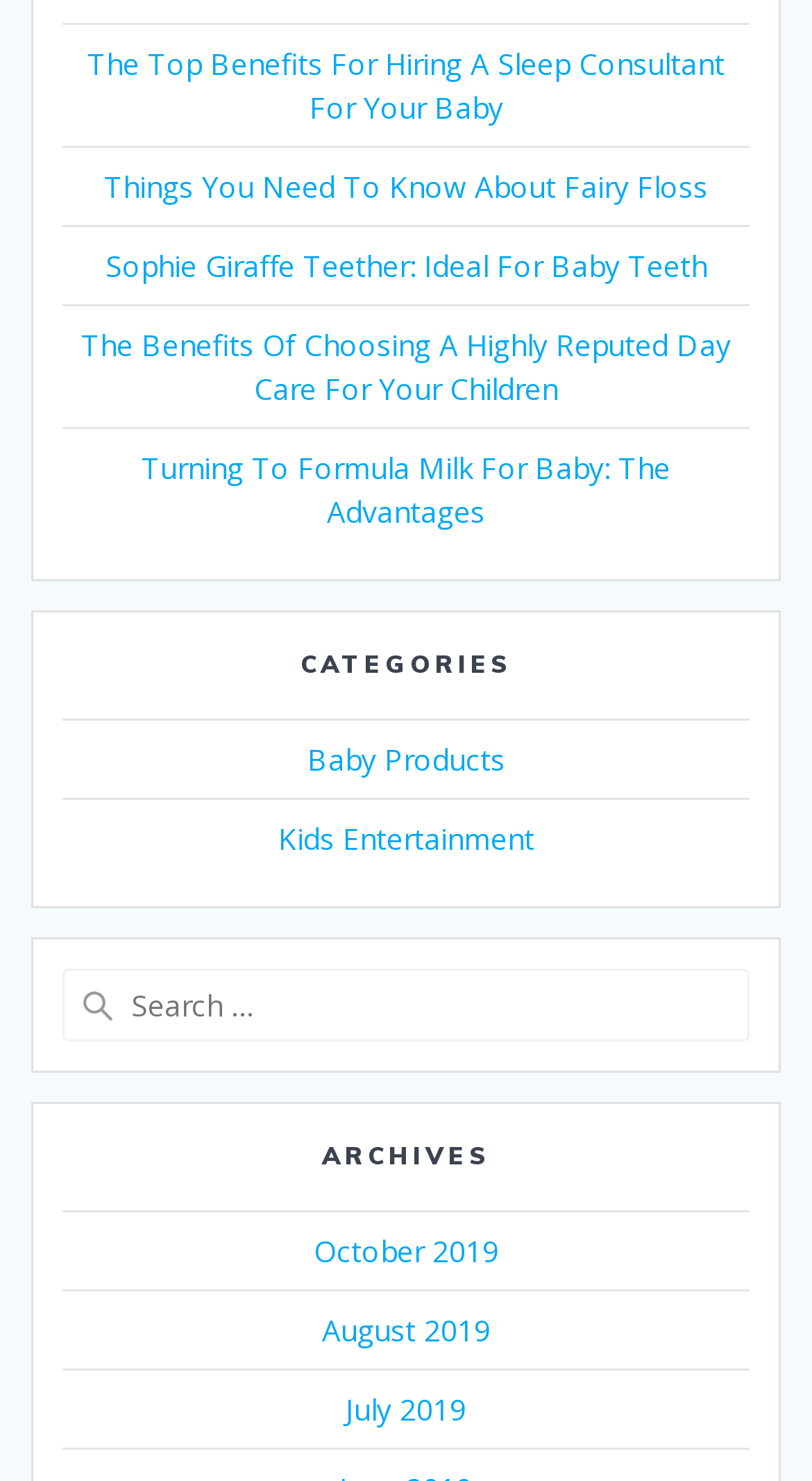Find the bounding box coordinates for the UI element whose description is: "Kids Entertainment". The coordinates should be four float numbers between 0 and 1, in the format [left, top, right, bottom].

[0.342, 0.553, 0.658, 0.58]